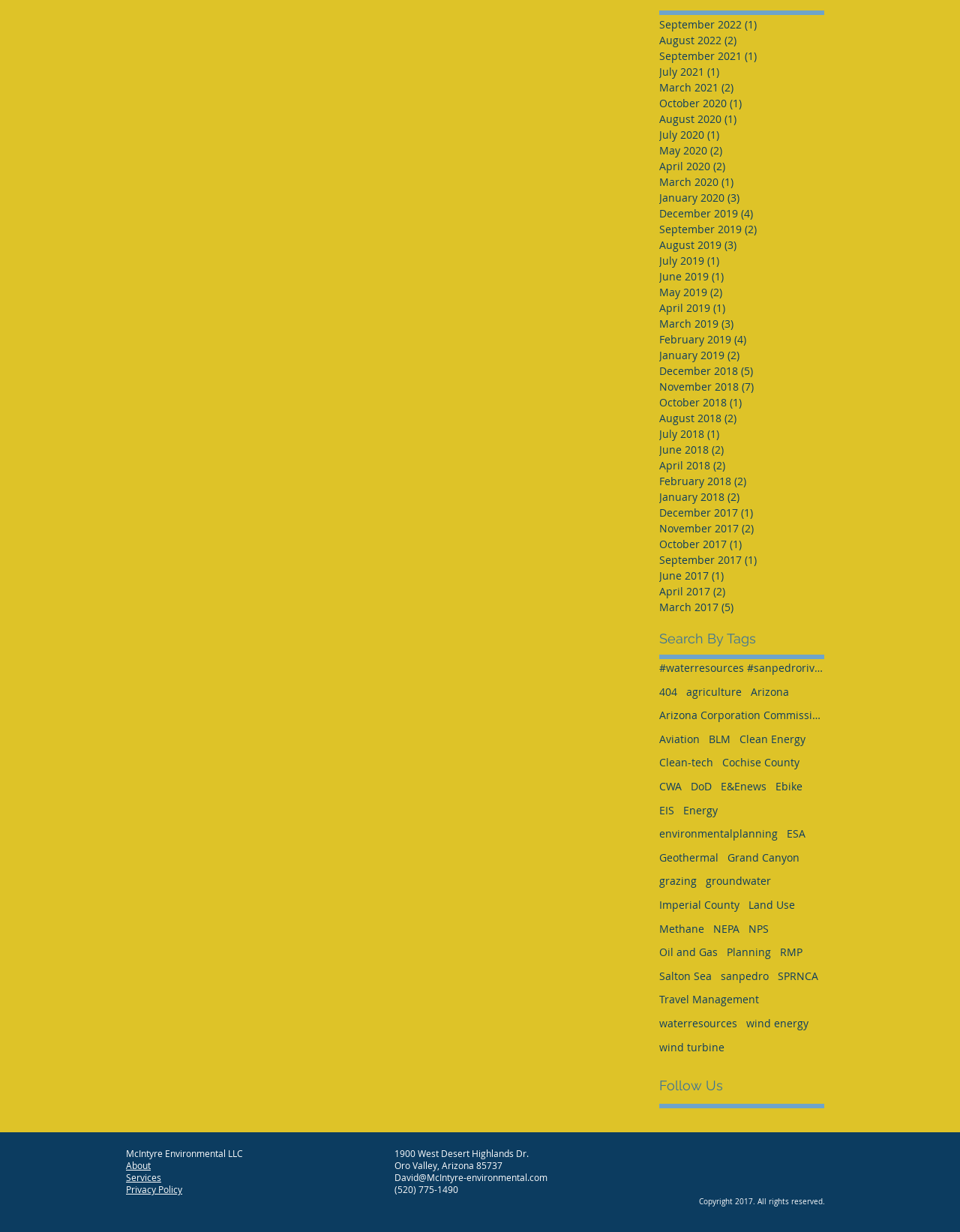Identify the bounding box coordinates of the clickable region to carry out the given instruction: "Search by tag waterresources".

[0.687, 0.536, 0.859, 0.548]